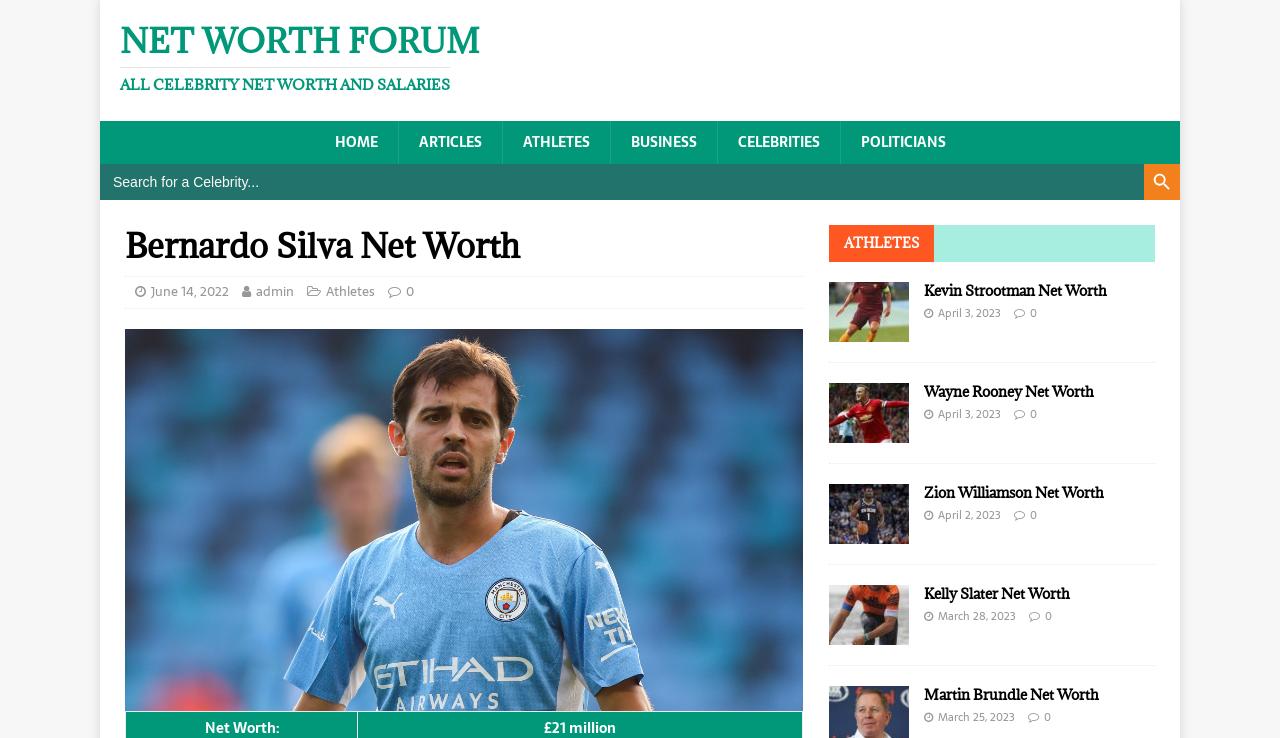Determine the main heading text of the webpage.

Bernardo Silva Net Worth